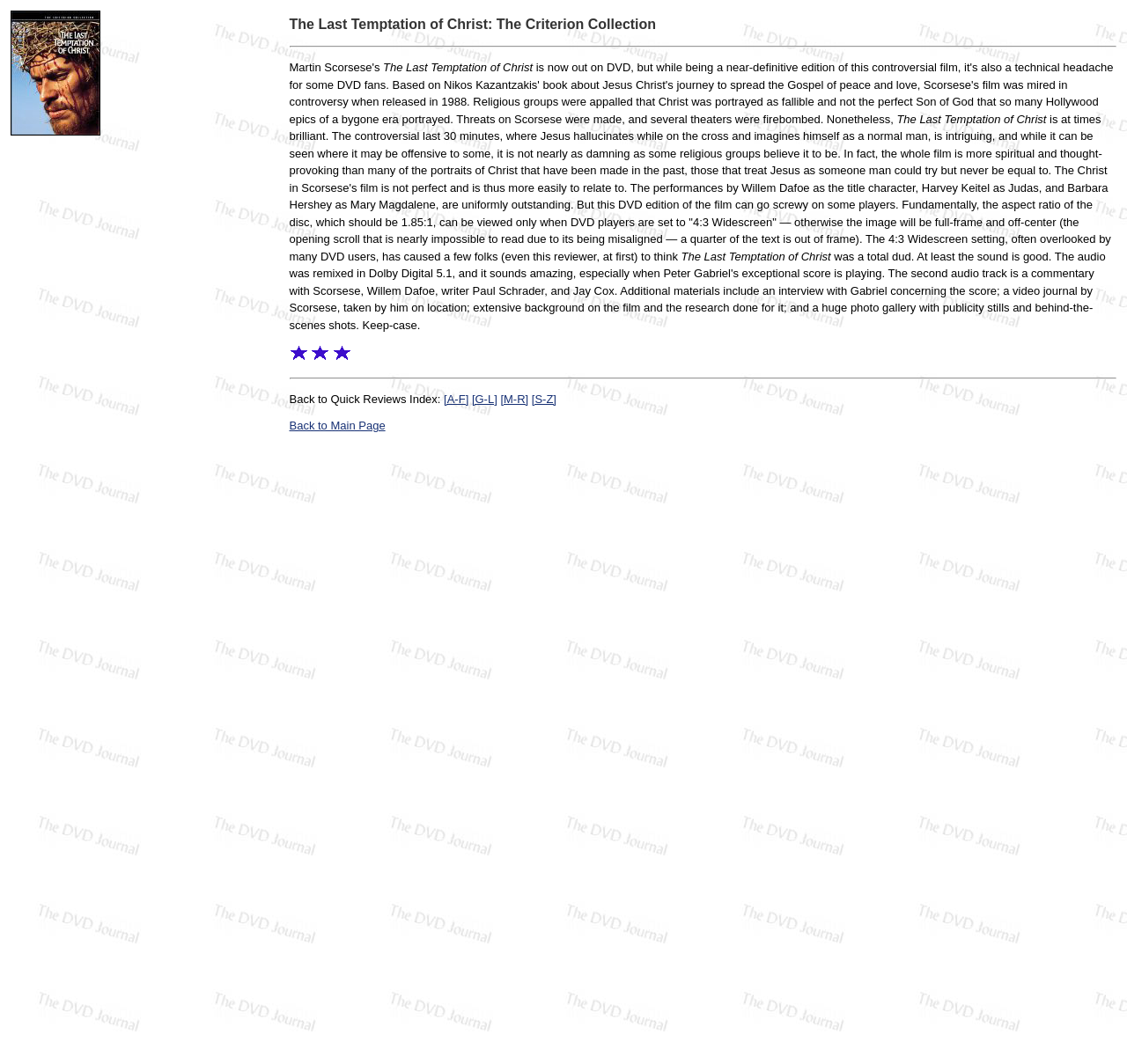Determine the bounding box coordinates of the UI element described below. Use the format (top-left x, top-left y, bottom-right x, bottom-right y) with floating point numbers between 0 and 1: Back to Main Page

[0.257, 0.394, 0.342, 0.406]